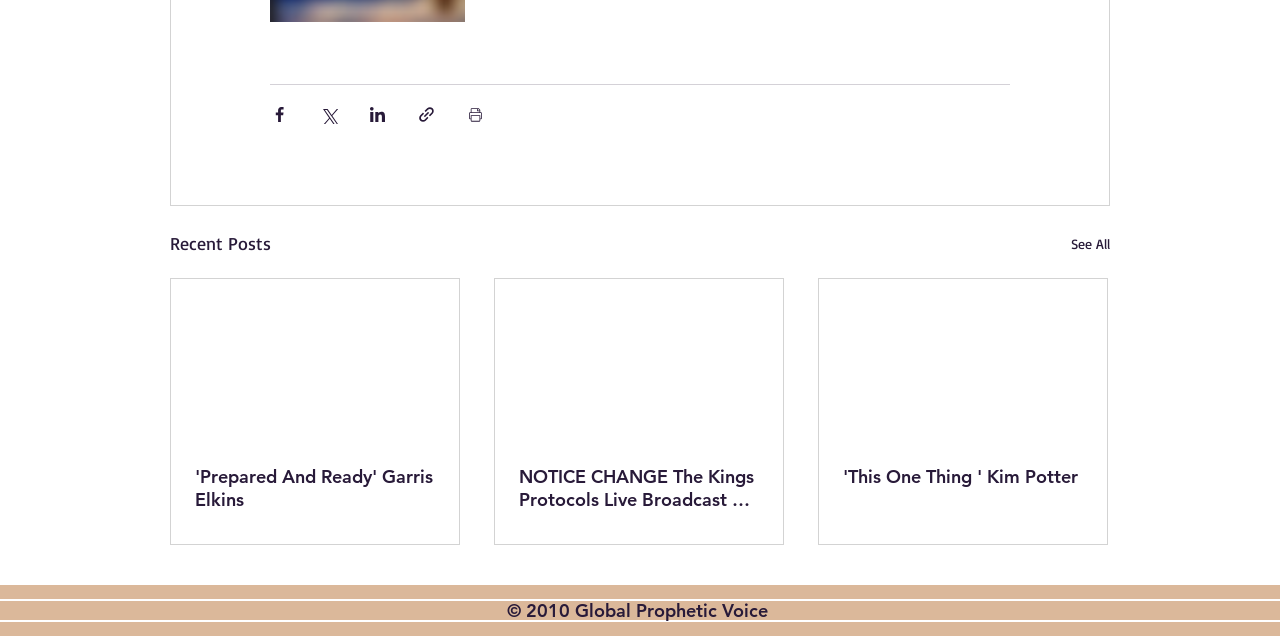Please provide a short answer using a single word or phrase for the question:
What is the purpose of the 'See All' link?

View more posts